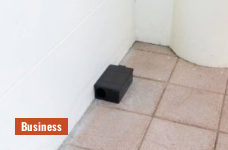What is the object likely related to?
Please utilize the information in the image to give a detailed response to the question.

The caption suggests that the object may be a device related to pest control or monitoring, given the context of its surrounding articles and the emphasis on maintaining hygiene and safety in the space.